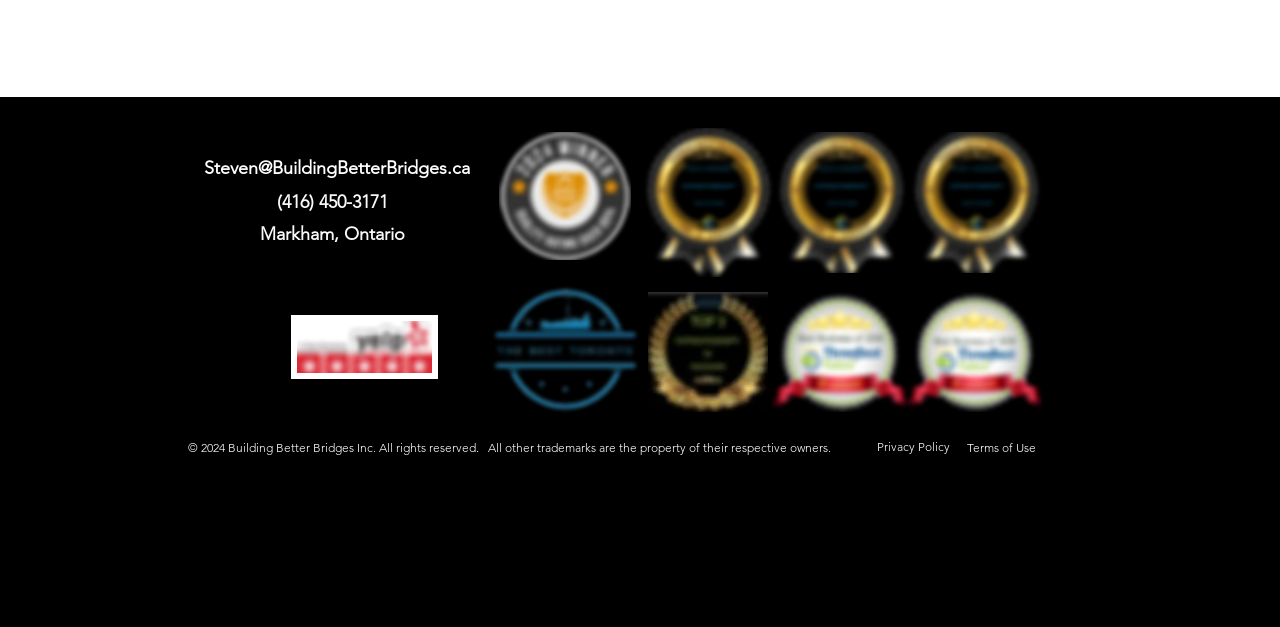Respond with a single word or phrase to the following question: What is the location mentioned on the webpage?

Markham, Ontario